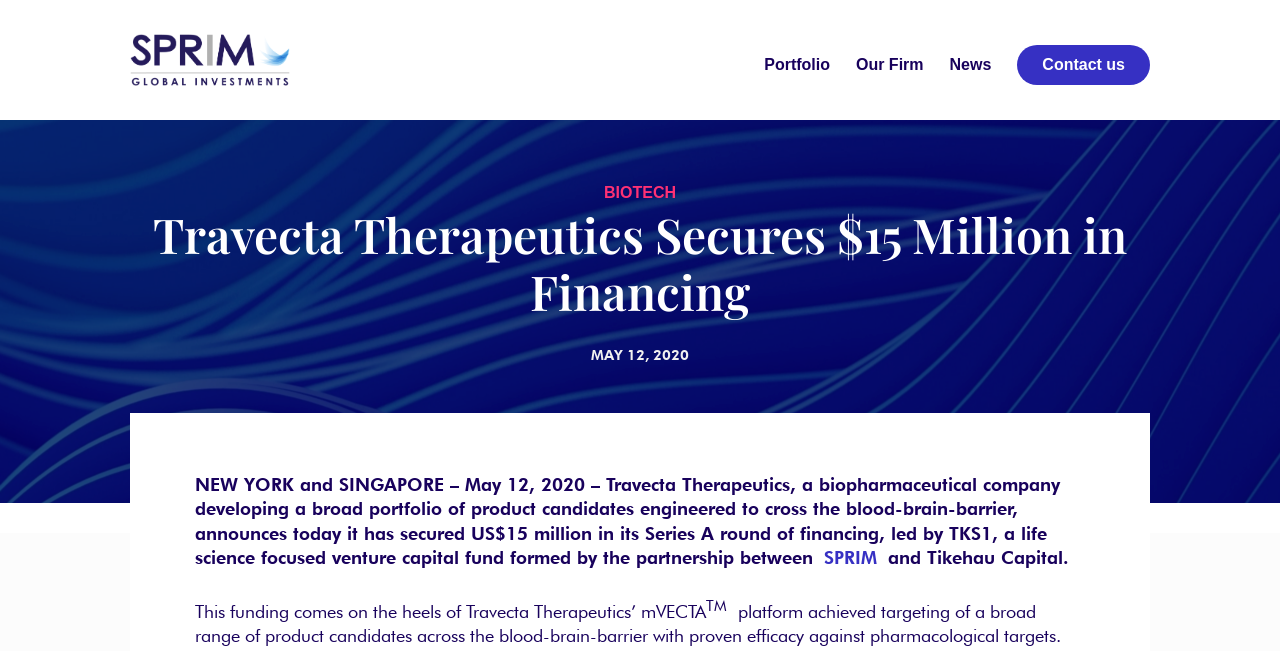Given the description "News", provide the bounding box coordinates of the corresponding UI element.

[0.742, 0.077, 0.774, 0.123]